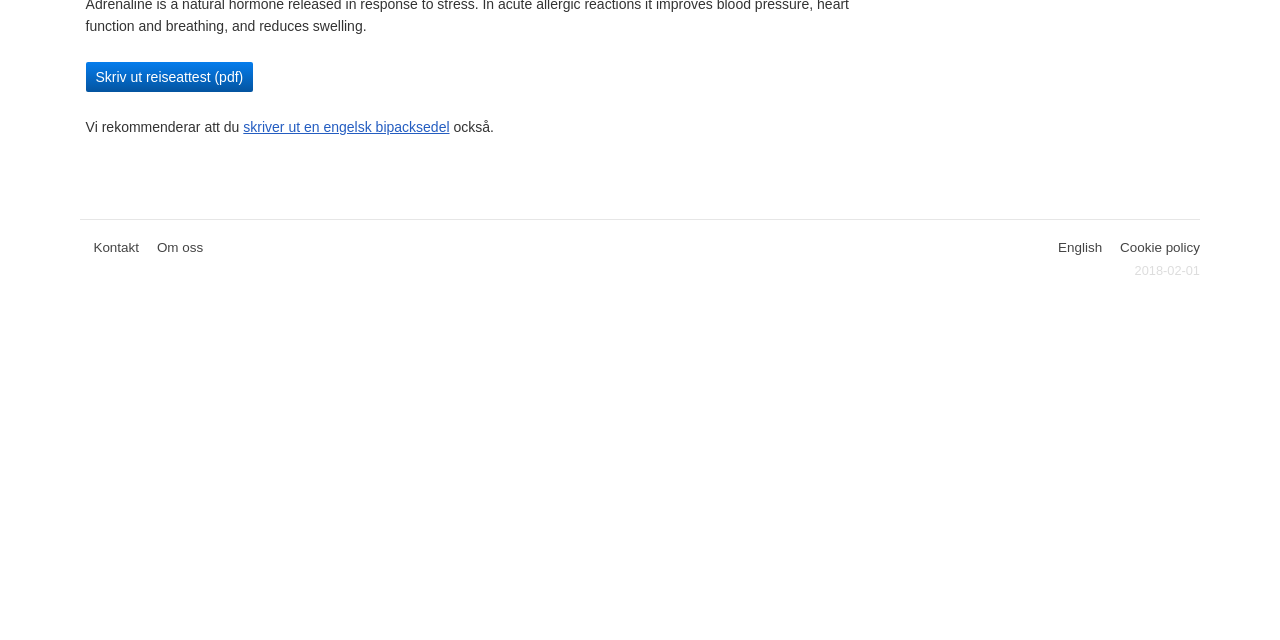Find the bounding box coordinates corresponding to the UI element with the description: "Cookie policy". The coordinates should be formatted as [left, top, right, bottom], with values as floats between 0 and 1.

[0.875, 0.364, 0.938, 0.408]